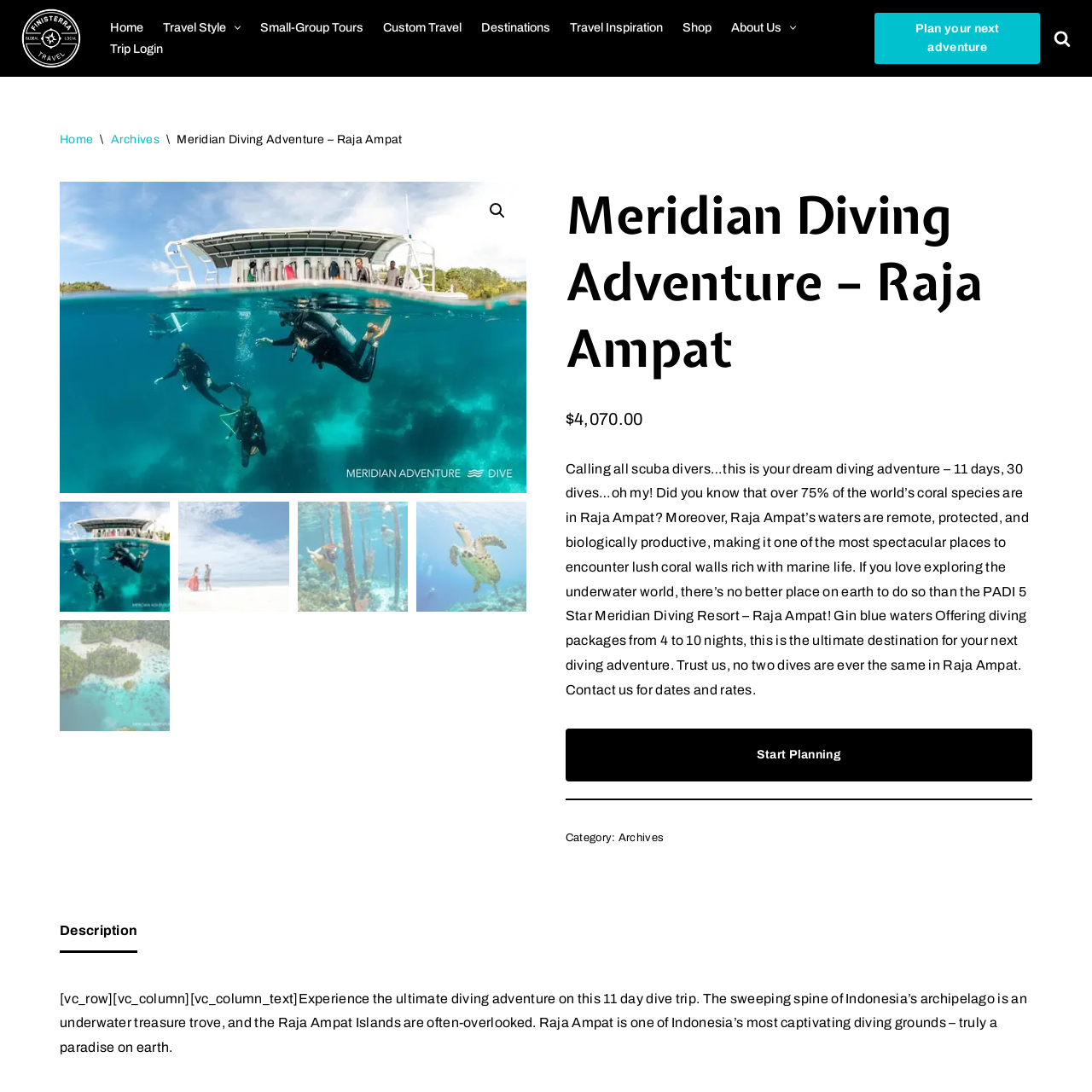Examine the image highlighted by the red boundary, What is the number of dives included in the package? Provide your answer in a single word or phrase.

30 dives